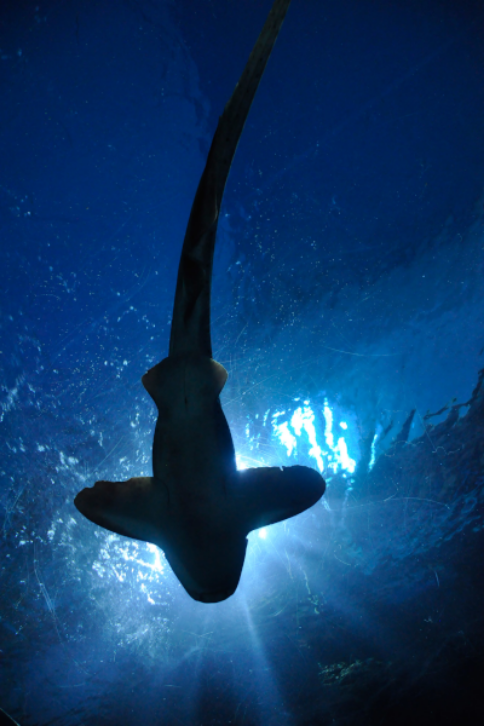Please answer the following question using a single word or phrase: 
What is the distinctive feature of the shark's head?

Shape